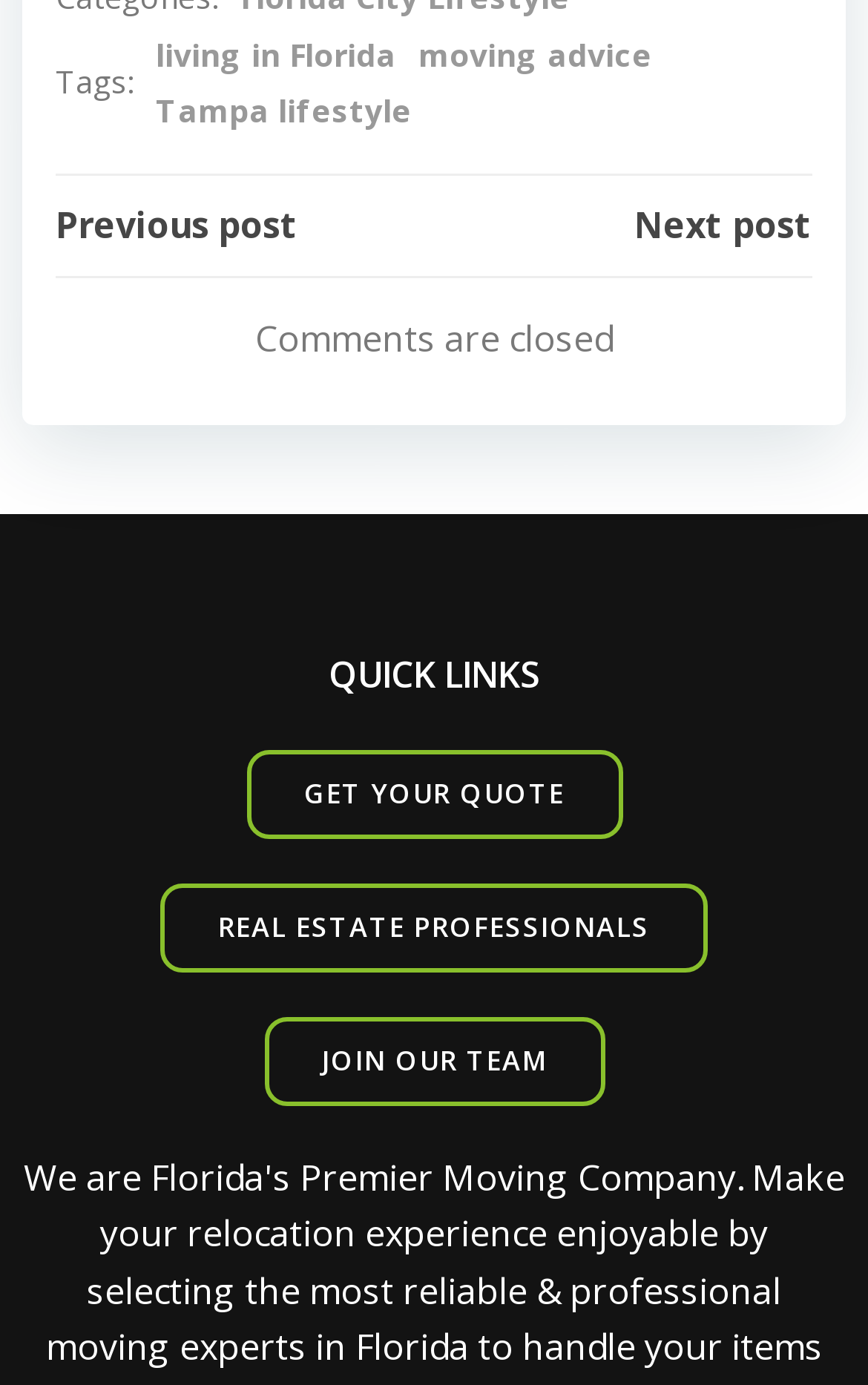Find the bounding box coordinates of the element to click in order to complete this instruction: "view 'moving advice'". The bounding box coordinates must be four float numbers between 0 and 1, denoted as [left, top, right, bottom].

[0.482, 0.022, 0.751, 0.058]